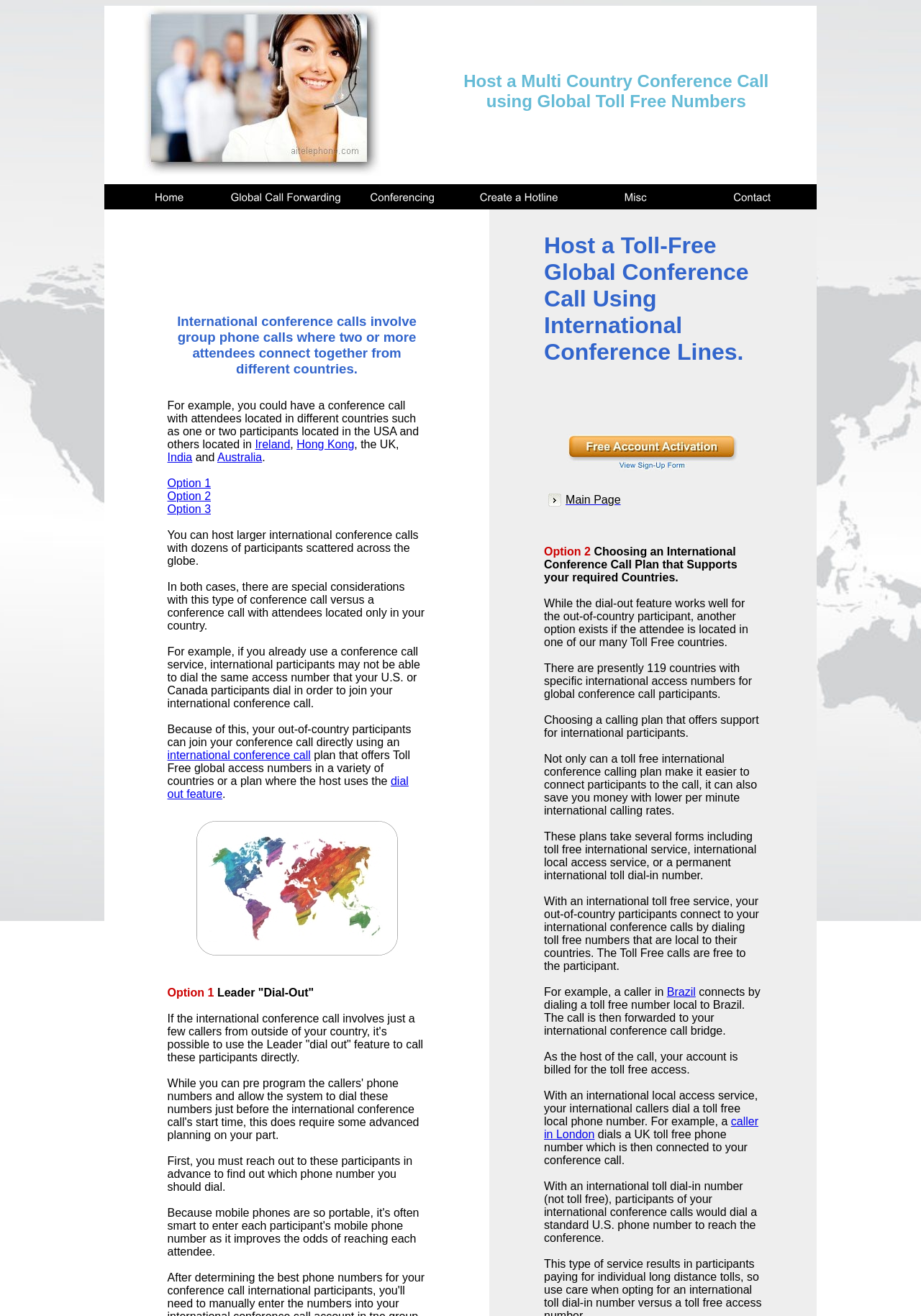What is the benefit of using a toll-free international conference calling plan?
Please provide a single word or phrase answer based on the image.

Saves money